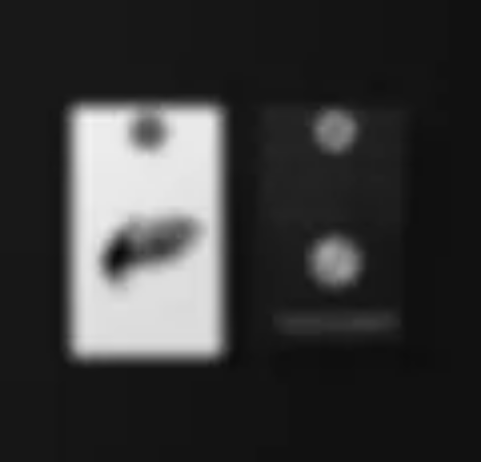What is the color of the feather design on the left card?
Kindly answer the question with as much detail as you can.

The caption describes the left card as having a minimalist black feather design, emphasizing simplicity and elegance, which implies that the feather design is black in color.